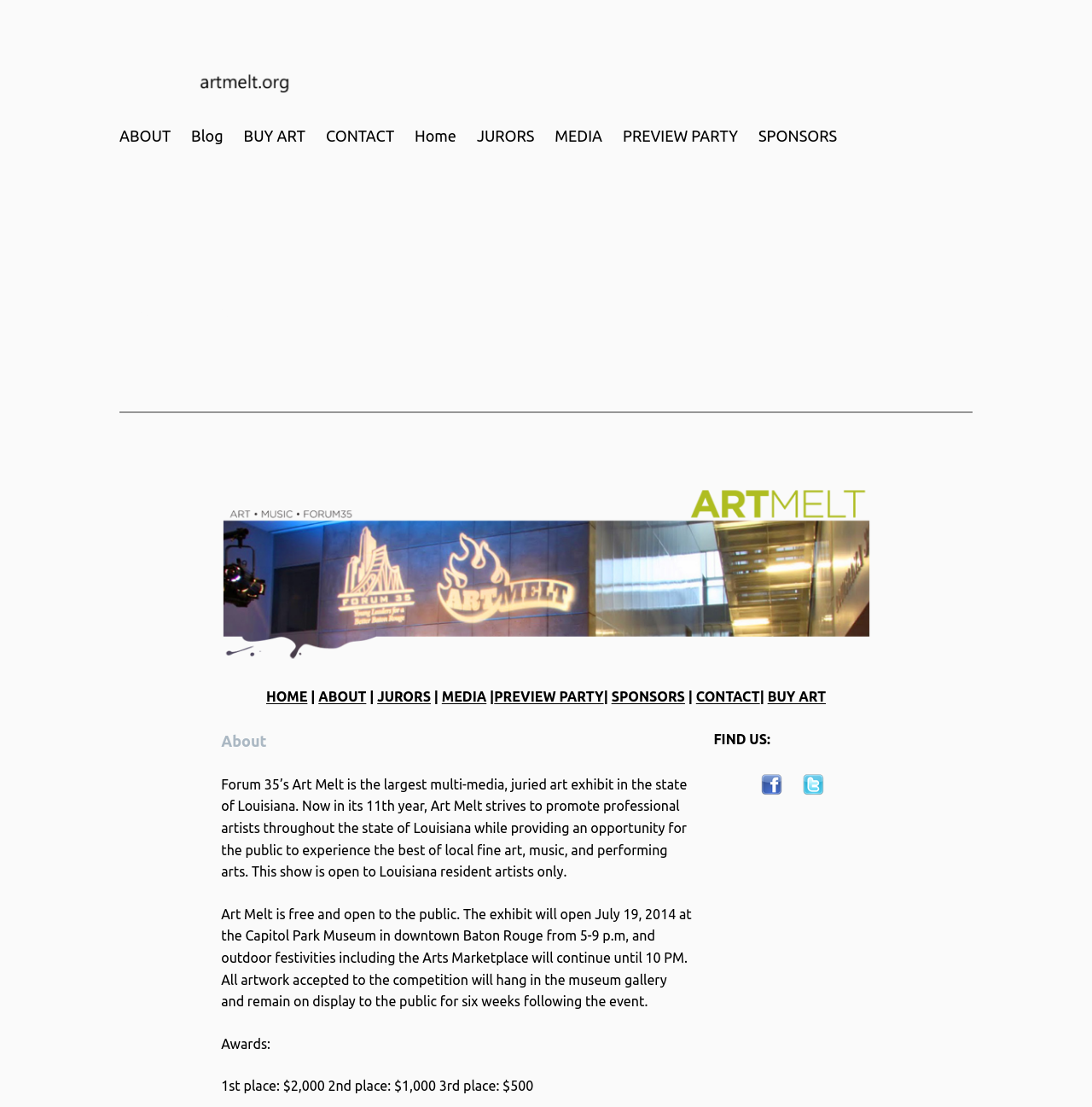How many weeks will the artwork be on display?
Answer the question with a single word or phrase derived from the image.

six weeks